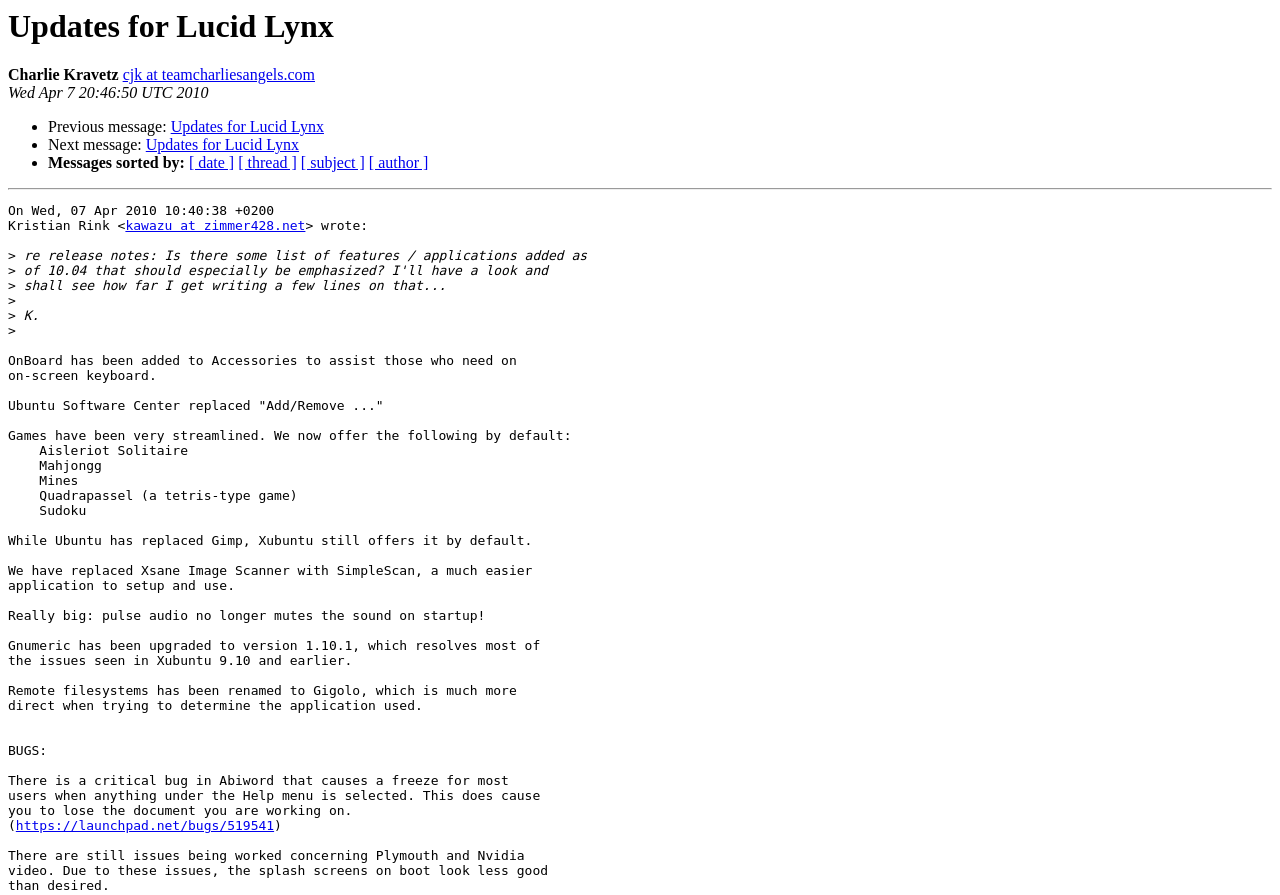Find the bounding box coordinates of the element's region that should be clicked in order to follow the given instruction: "View author's email". The coordinates should consist of four float numbers between 0 and 1, i.e., [left, top, right, bottom].

[0.098, 0.244, 0.239, 0.261]